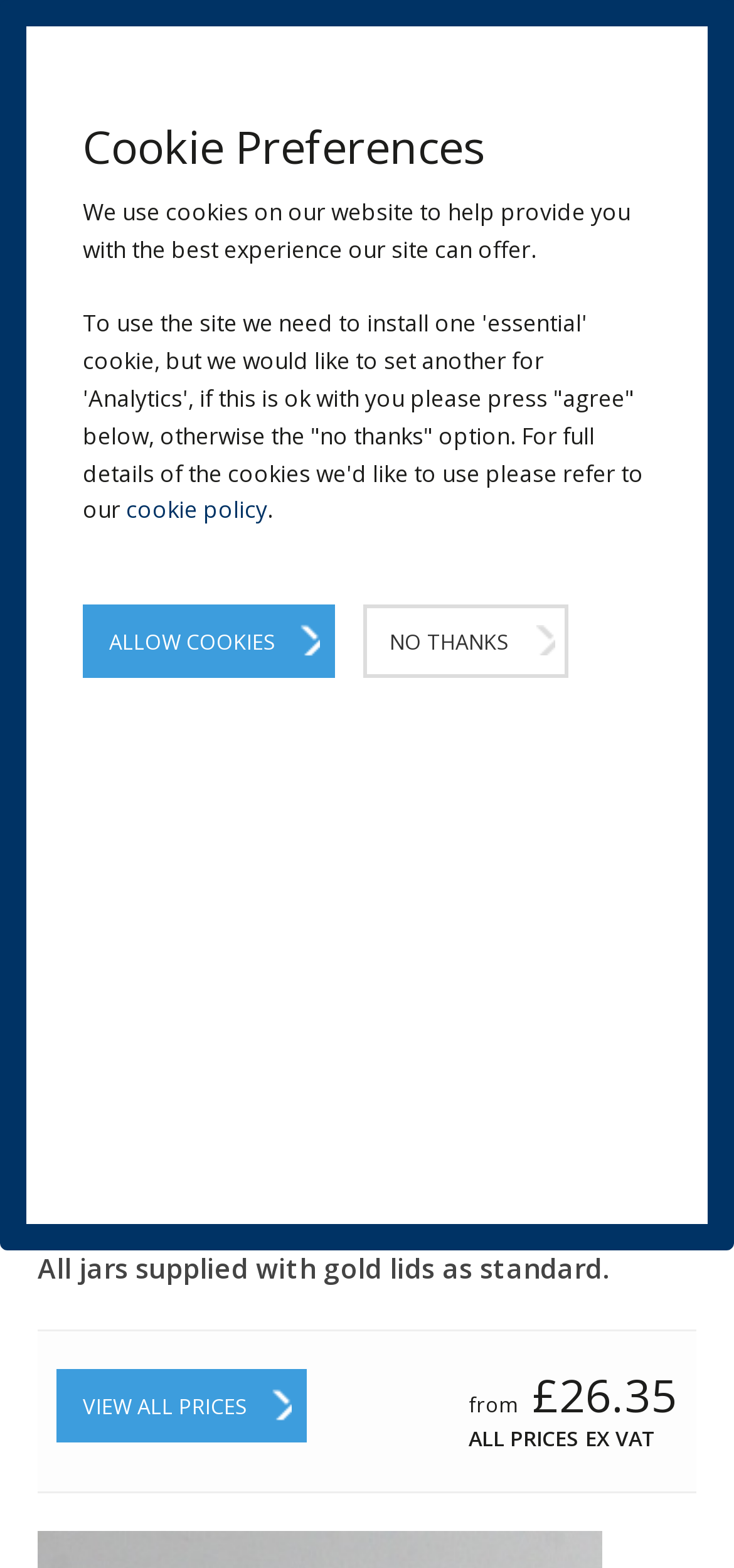What is the material of the lids supplied with the jars?
Look at the image and respond with a one-word or short-phrase answer.

Gold